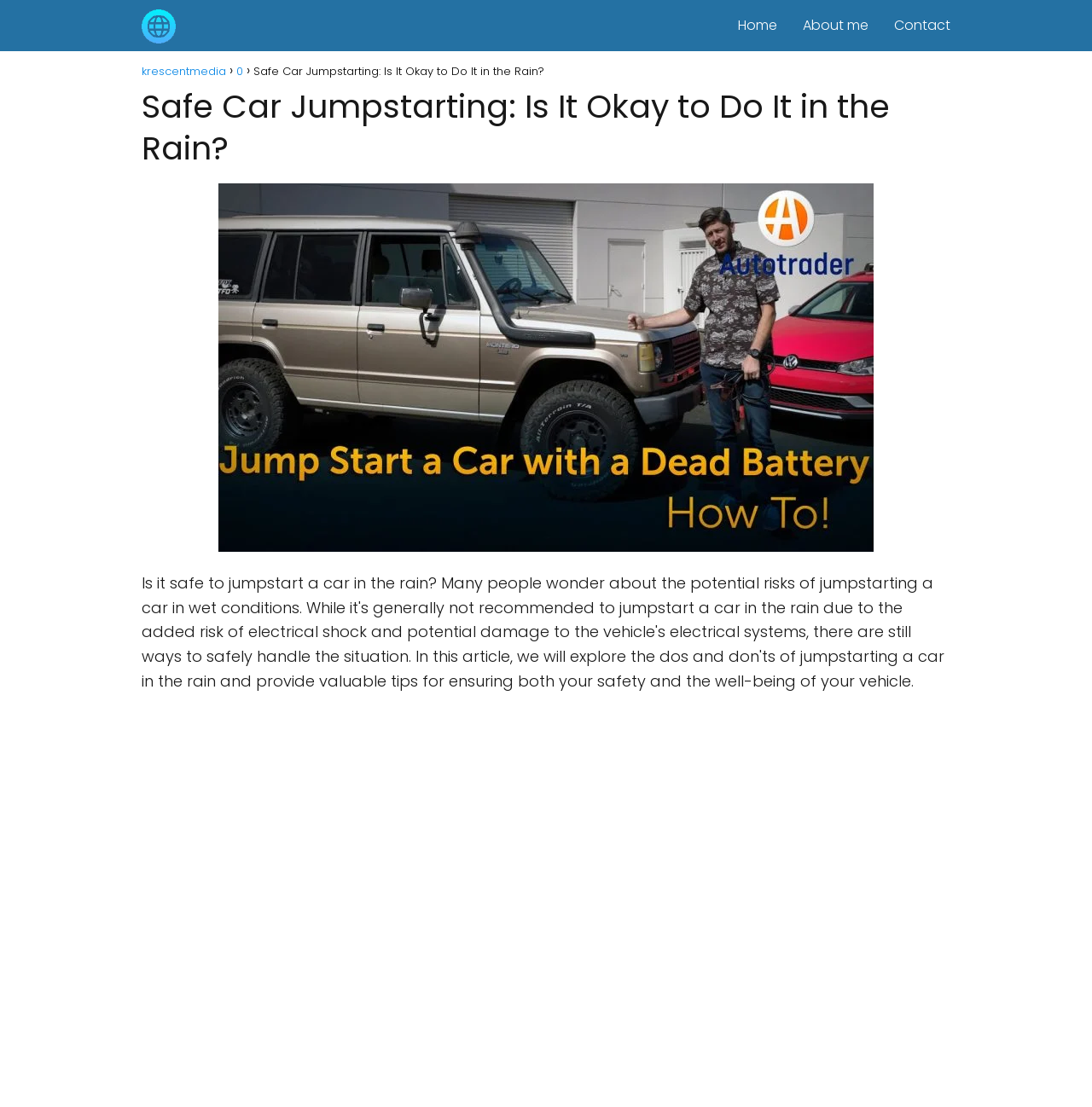Provide a brief response to the question below using a single word or phrase: 
What is the color scheme of the webpage?

Not specified